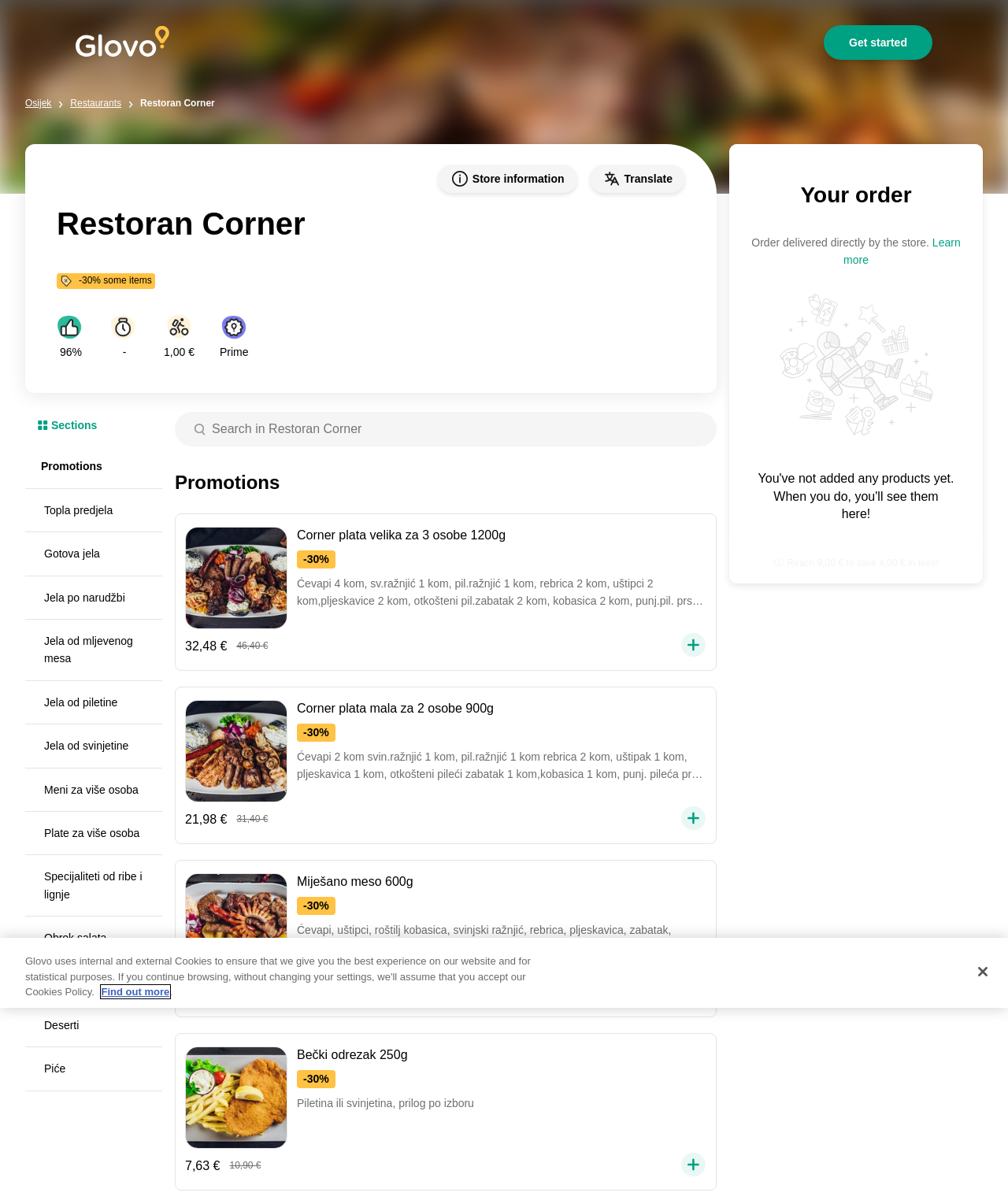Determine the bounding box coordinates of the clickable region to execute the instruction: "Search for something". The coordinates should be four float numbers between 0 and 1, denoted as [left, top, right, bottom].

[0.05, 0.05, 0.975, 0.07]